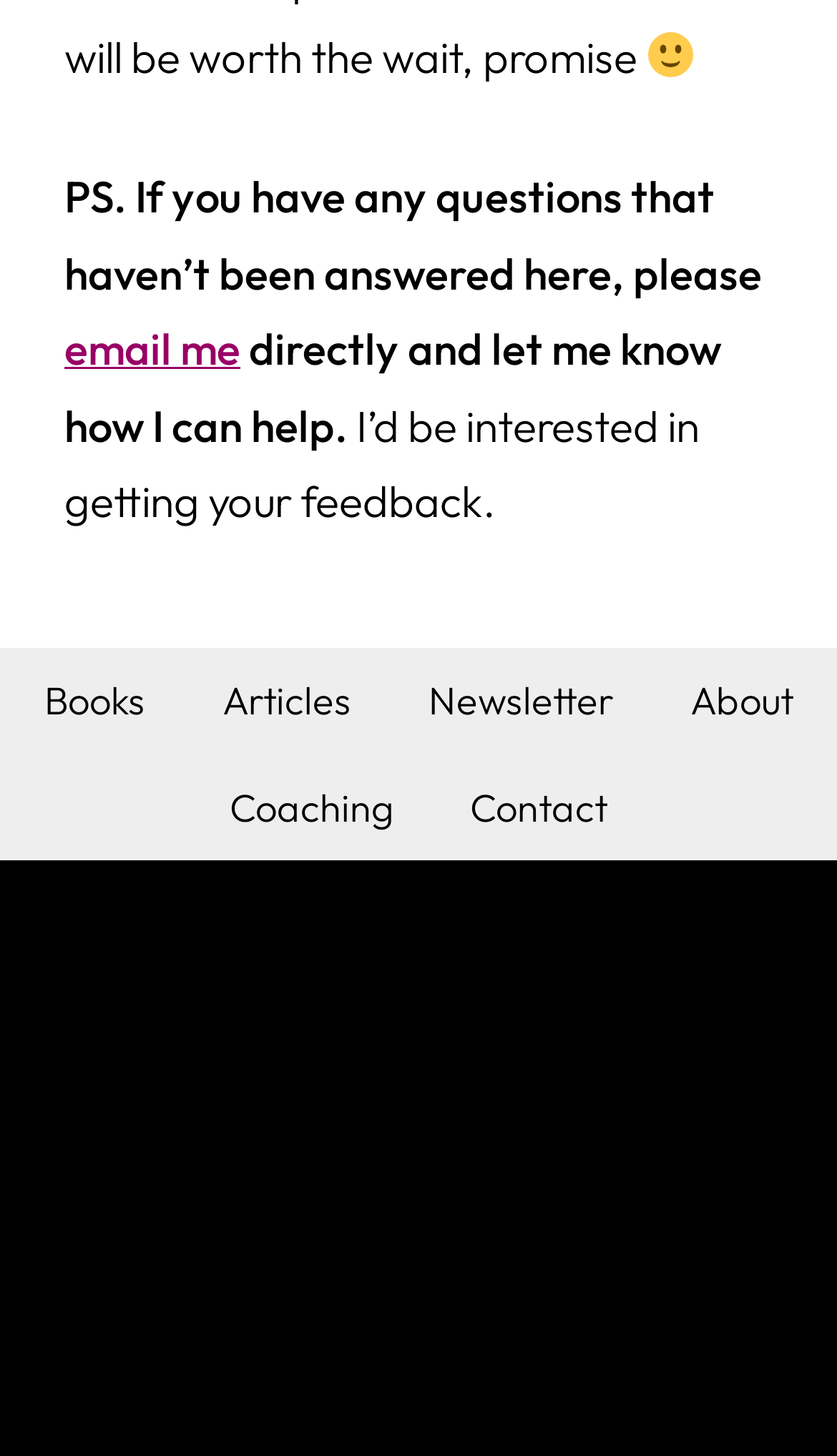Using the provided element description "Coaching", determine the bounding box coordinates of the UI element.

[0.228, 0.518, 0.515, 0.591]